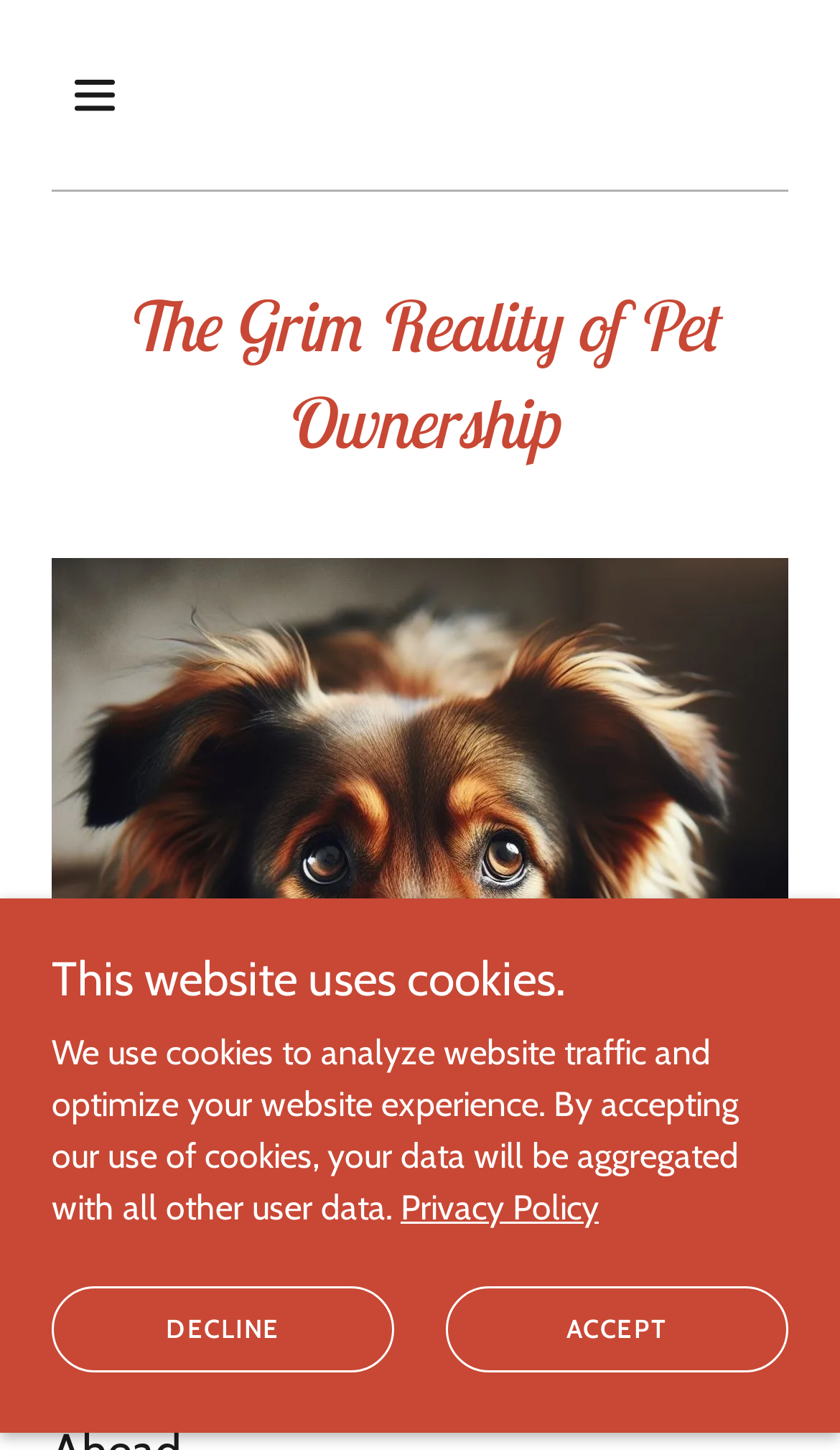Provide a short answer to the following question with just one word or phrase: What is the purpose of the hamburger icon?

Site navigation